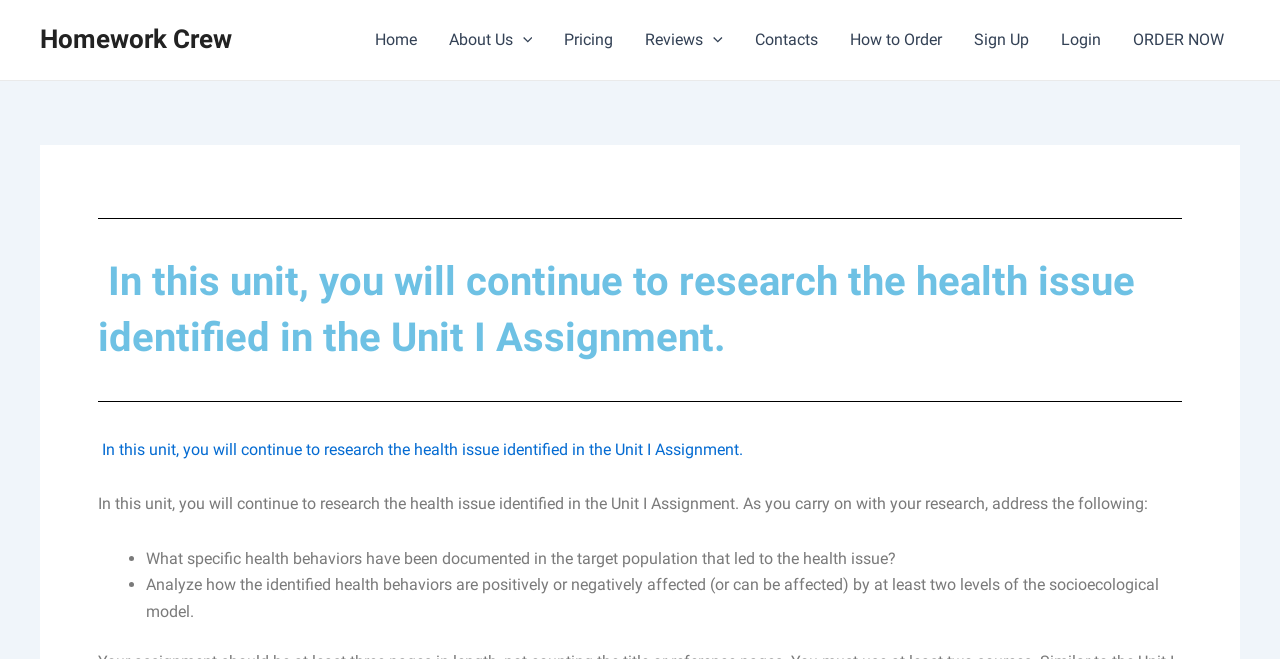Determine the bounding box coordinates of the element's region needed to click to follow the instruction: "Click on ORDER NOW". Provide these coordinates as four float numbers between 0 and 1, formatted as [left, top, right, bottom].

[0.873, 0.0, 0.969, 0.121]